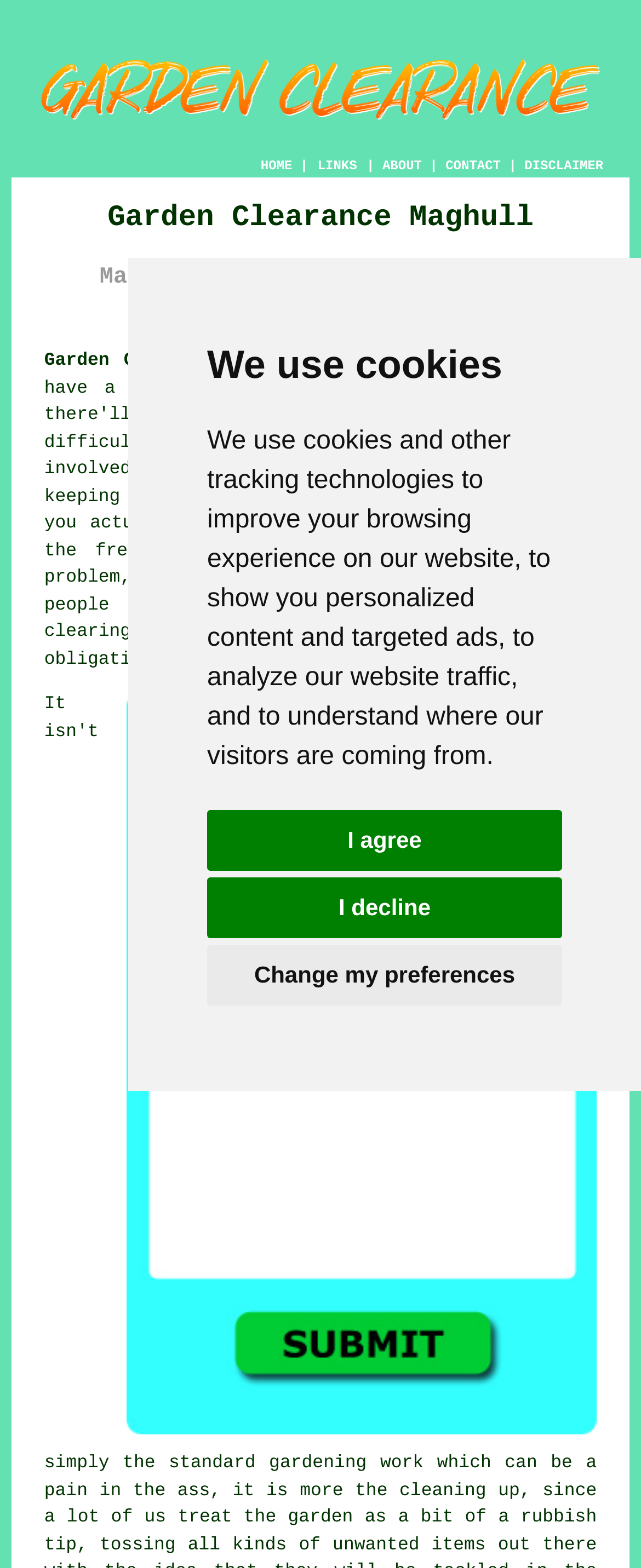Find the bounding box coordinates of the element's region that should be clicked in order to follow the given instruction: "Click the ABOUT link". The coordinates should consist of four float numbers between 0 and 1, i.e., [left, top, right, bottom].

[0.597, 0.101, 0.658, 0.111]